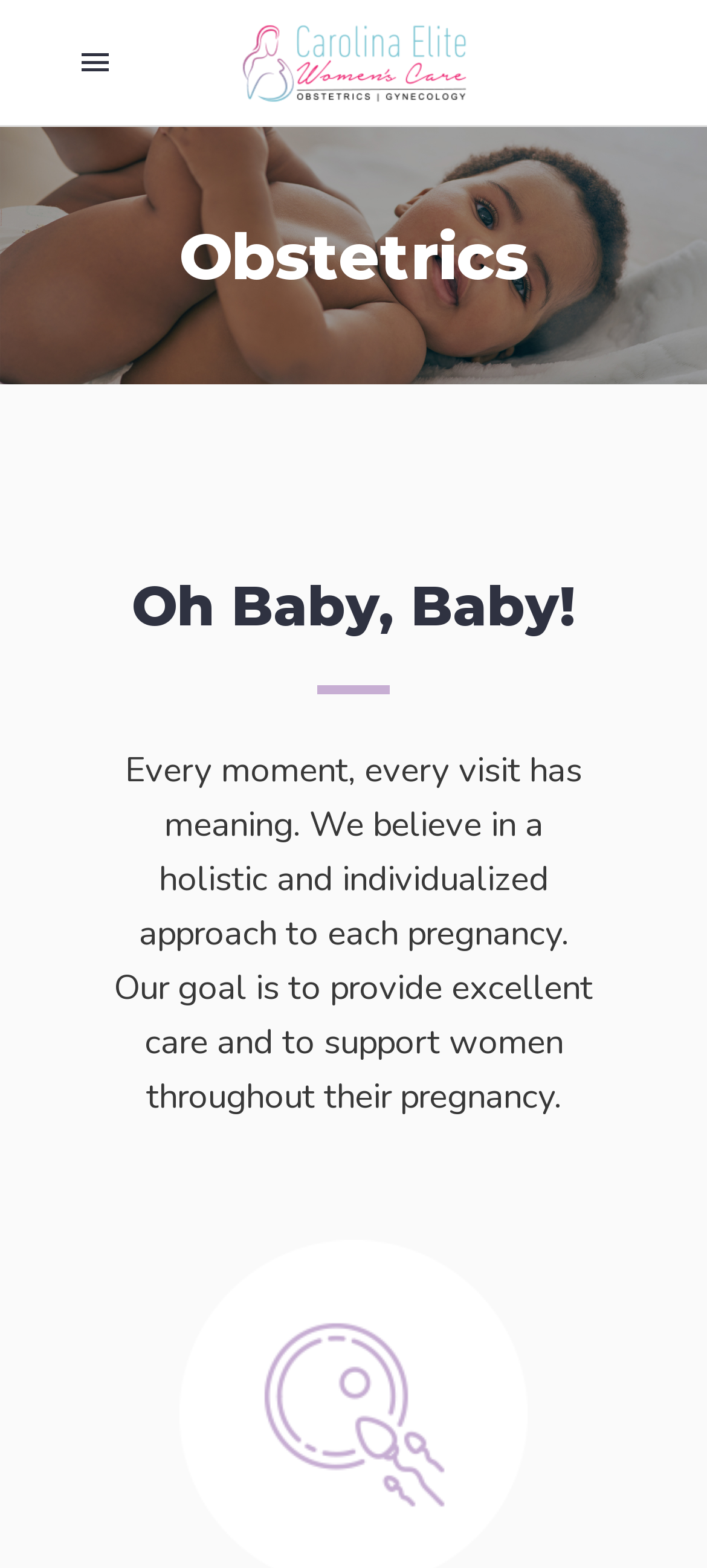Please give a short response to the question using one word or a phrase:
What is the approach of Carolina Elite Women's Care to each pregnancy?

Holistic and individualized